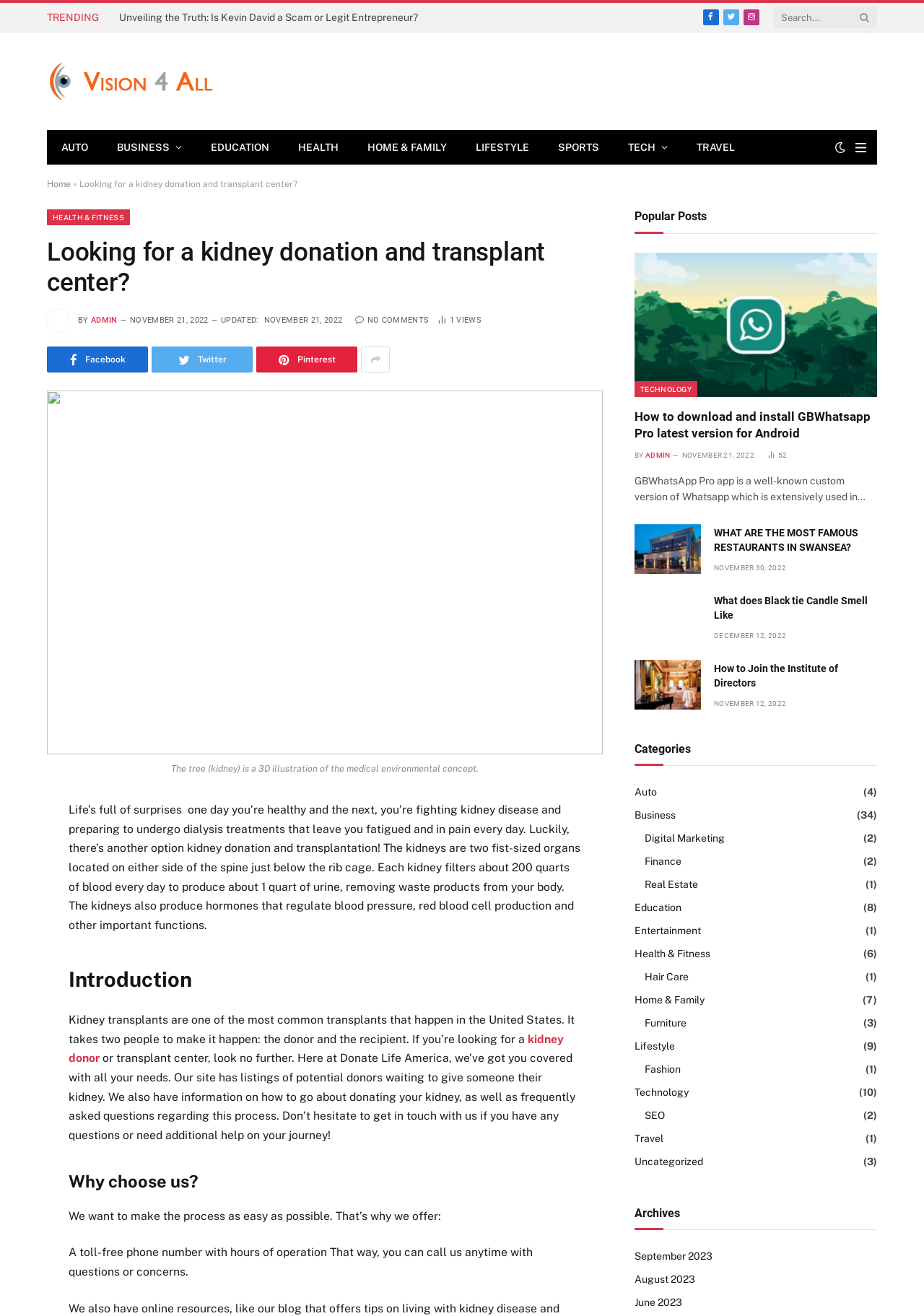What is the topic of the webpage?
Please use the image to deliver a detailed and complete answer.

Based on the content of the webpage, it appears to be discussing kidney donation and transplant, as evidenced by the presence of keywords such as 'kidney donor', 'transplant center', and 'kidney disease'.